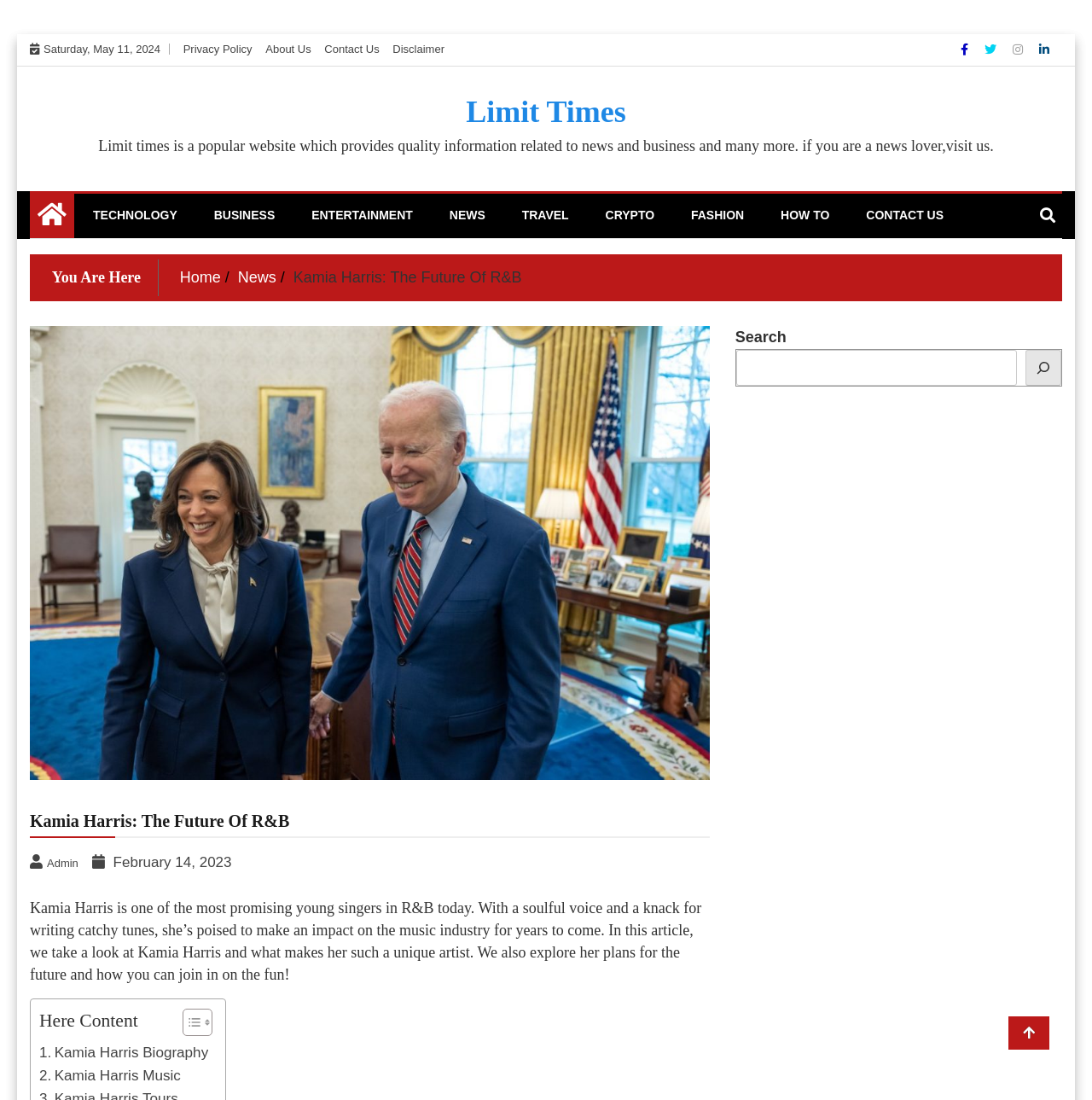Extract the bounding box for the UI element that matches this description: "Contact Us".

[0.781, 0.176, 0.876, 0.215]